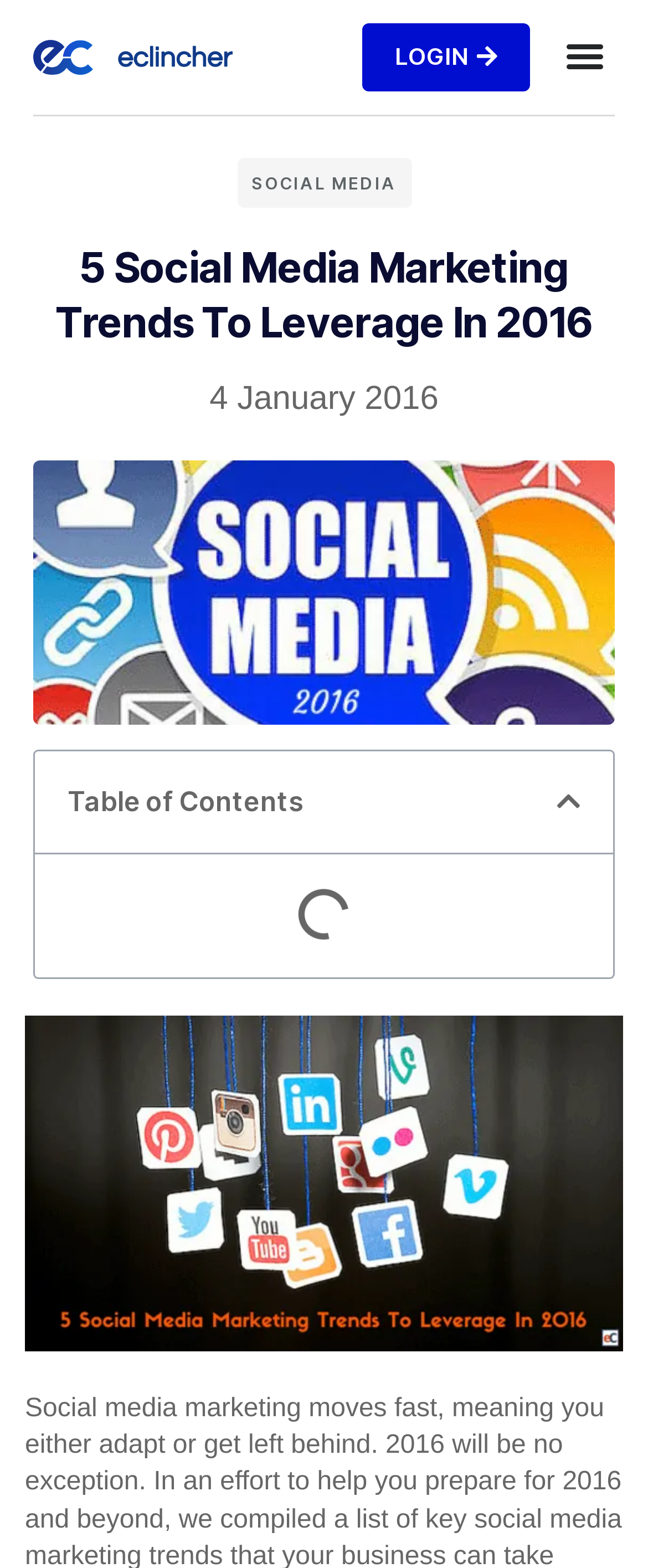What is the topic of the image on the webpage?
Please provide a single word or phrase answer based on the image.

social media marketing trends